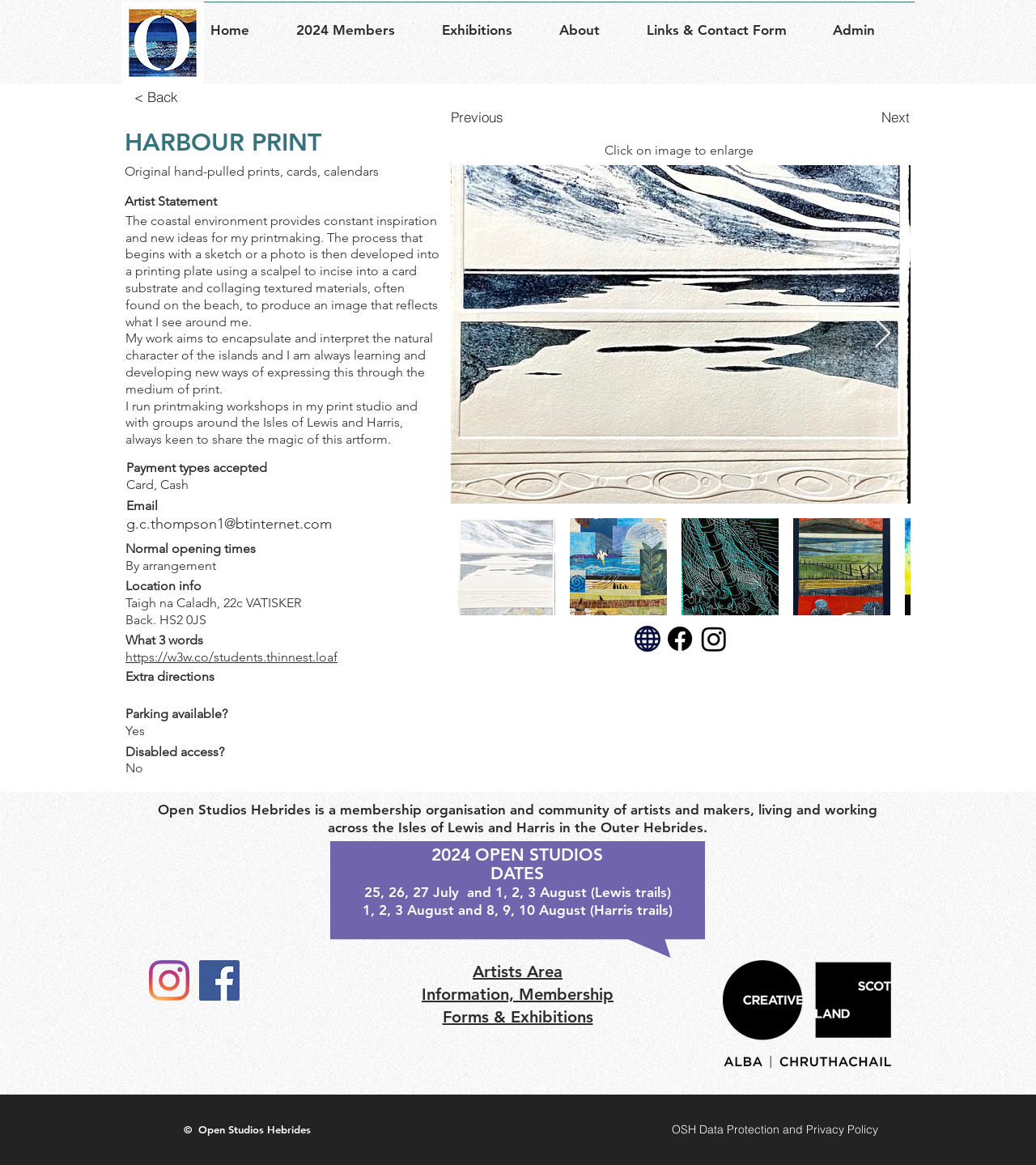Write a detailed summary of the webpage.

This webpage is about Harbour Print, an artist's studio that creates original hand-pulled prints, cards, and calendars. At the top left corner, there is a logo showing the large O for Open Studios Hebrides with background art in blues and orange. Next to the logo, there is a navigation menu with links to Home, 2024 Members, Exhibitions, About, Links & Contact Form, and Admin.

Below the navigation menu, there is a main section that takes up most of the page. It starts with a link to go back, followed by a heading that reads "HARBOUR PRINT". Below the heading, there is a brief description of the artist's work, which is followed by an artist statement that explains the inspiration and process behind the printmaking.

The artist statement is divided into three paragraphs, which describe the coastal environment as a source of inspiration, the process of creating prints, and the goal of capturing the natural character of the islands. Below the artist statement, there is information about payment types accepted, email, and normal opening times.

On the right side of the page, there is a section with a button to enlarge an image. Below this section, there are three links to external websites. Further down, there is a section with information about the location, including the address, what3words, and extra directions. There is also information about parking and disabled access.

At the bottom of the page, there is a section with social media links, including Instagram and Facebook. Next to the social media links, there is a heading that reads "Artists Area Information, Membership Forms & Exhibitions" with a link to more information. There is also a Creative Scotland logo and a copyright notice at the bottom of the page.